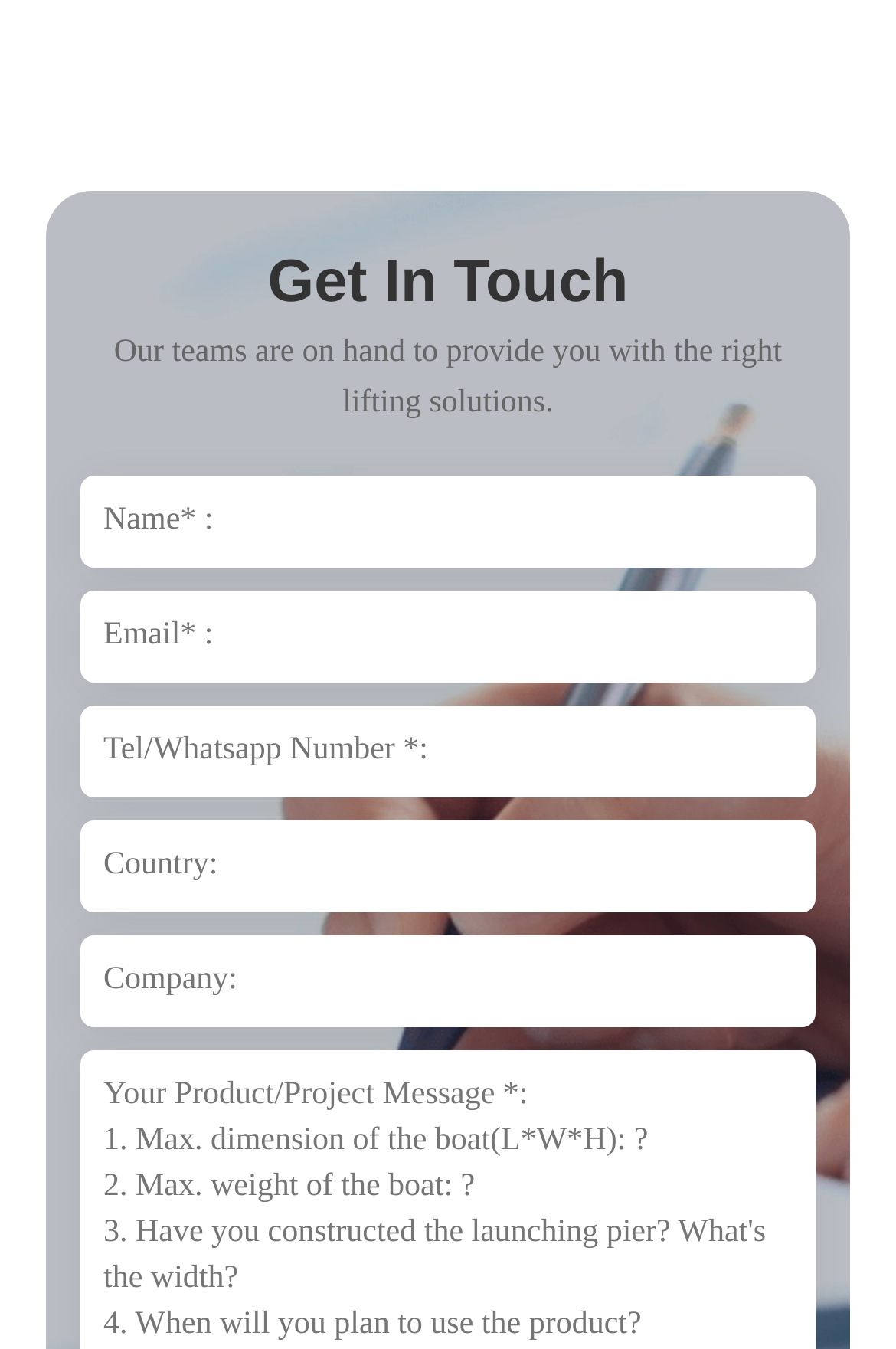Give a one-word or short-phrase answer to the following question: 
Is the 'Country' field required to be filled?

No